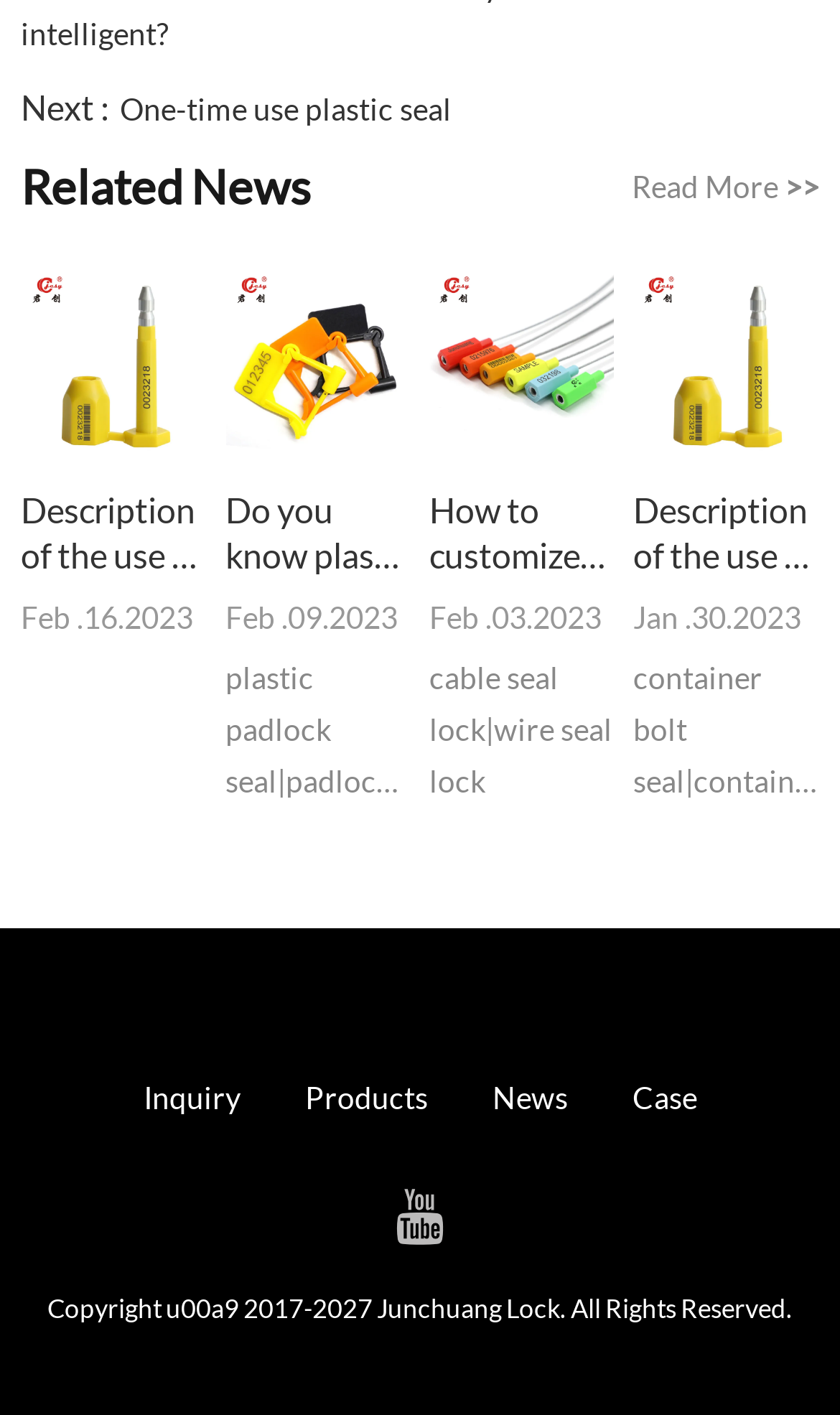Please determine the bounding box coordinates of the area that needs to be clicked to complete this task: 'Inquire about products'. The coordinates must be four float numbers between 0 and 1, formatted as [left, top, right, bottom].

[0.171, 0.75, 0.286, 0.803]